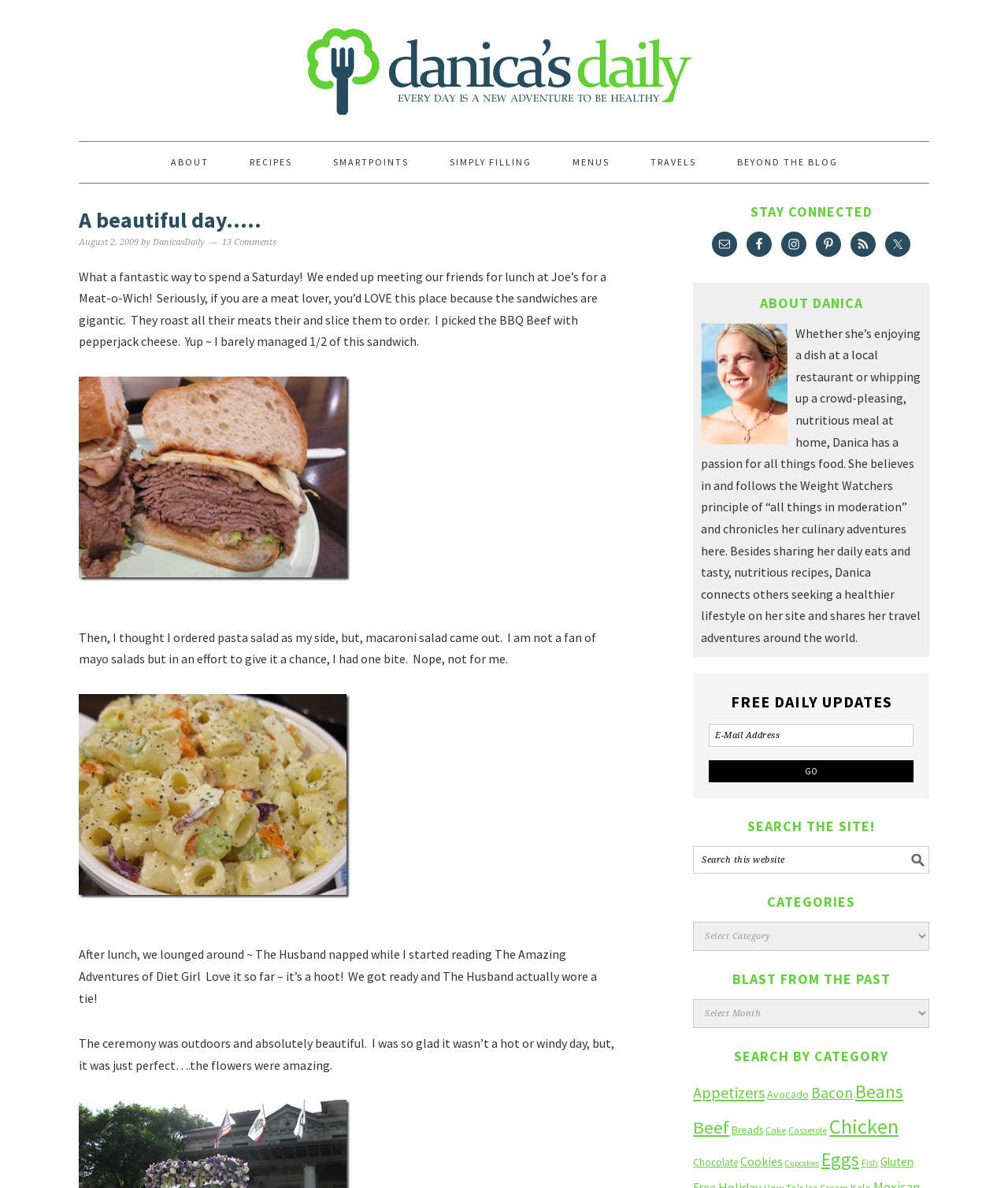Write an exhaustive caption that covers the webpage's main aspects.

This webpage is a personal blog, titled "A beautiful day…..", which appears to be focused on food, recipes, and travel. At the top of the page, there is a navigation menu with links to various sections, including "ABOUT", "RECIPES", "SMARTPOINTS", and more.

Below the navigation menu, there is a header section with the blog title, a timestamp, and the author's name, Danica. The main content of the page is a blog post, which describes a Saturday outing with friends, including lunch at a restaurant and a wedding ceremony. The post includes several images, which are embedded within the text.

To the right of the main content, there is a sidebar with several sections. The first section is titled "STAY CONNECTED" and features links to the blog's social media profiles, including Email, Facebook, Instagram, Pinterest, RSS, and Twitter. Each link is accompanied by a small icon.

Below the social media links, there is a section titled "ABOUT DANICA", which features a brief bio of the author, along with a photo. The bio describes Danica's passion for food and her approach to healthy eating.

Further down the sidebar, there are sections for "FREE DAILY UPDATES", "SEARCH THE SITE!", "CATEGORIES", "BLAST FROM THE PAST", and "SEARCH BY CATEGORY". The "SEARCH BY CATEGORY" section features a list of links to various categories, including "Appetizers", "Avocado", "Bacon", and more.

Overall, the webpage has a clean and organized layout, with a clear focus on food, recipes, and travel. The use of images and icons adds visual interest to the page, and the various sections and links make it easy to navigate.